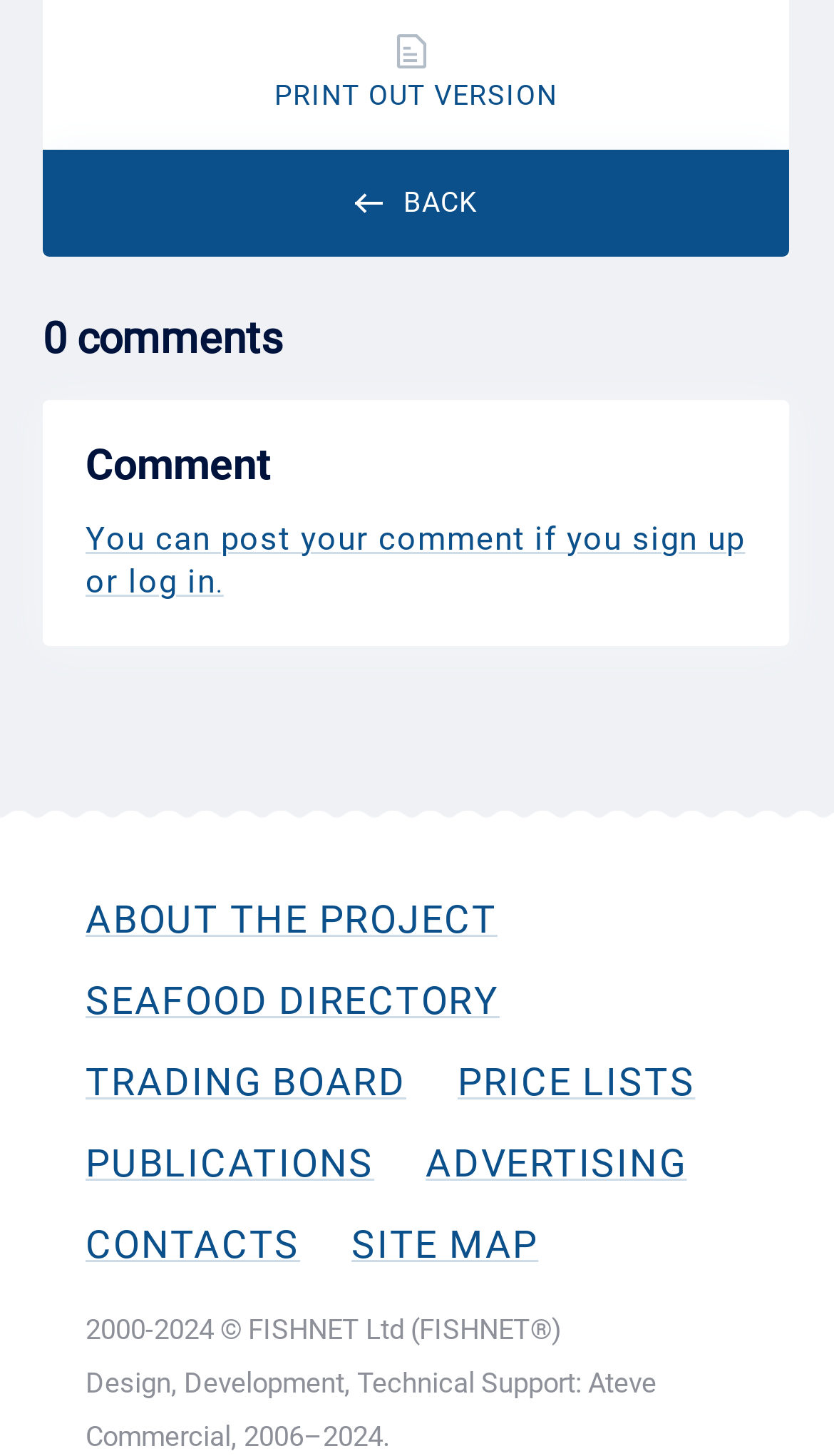Find and specify the bounding box coordinates that correspond to the clickable region for the instruction: "print out the page".

[0.329, 0.024, 0.668, 0.073]